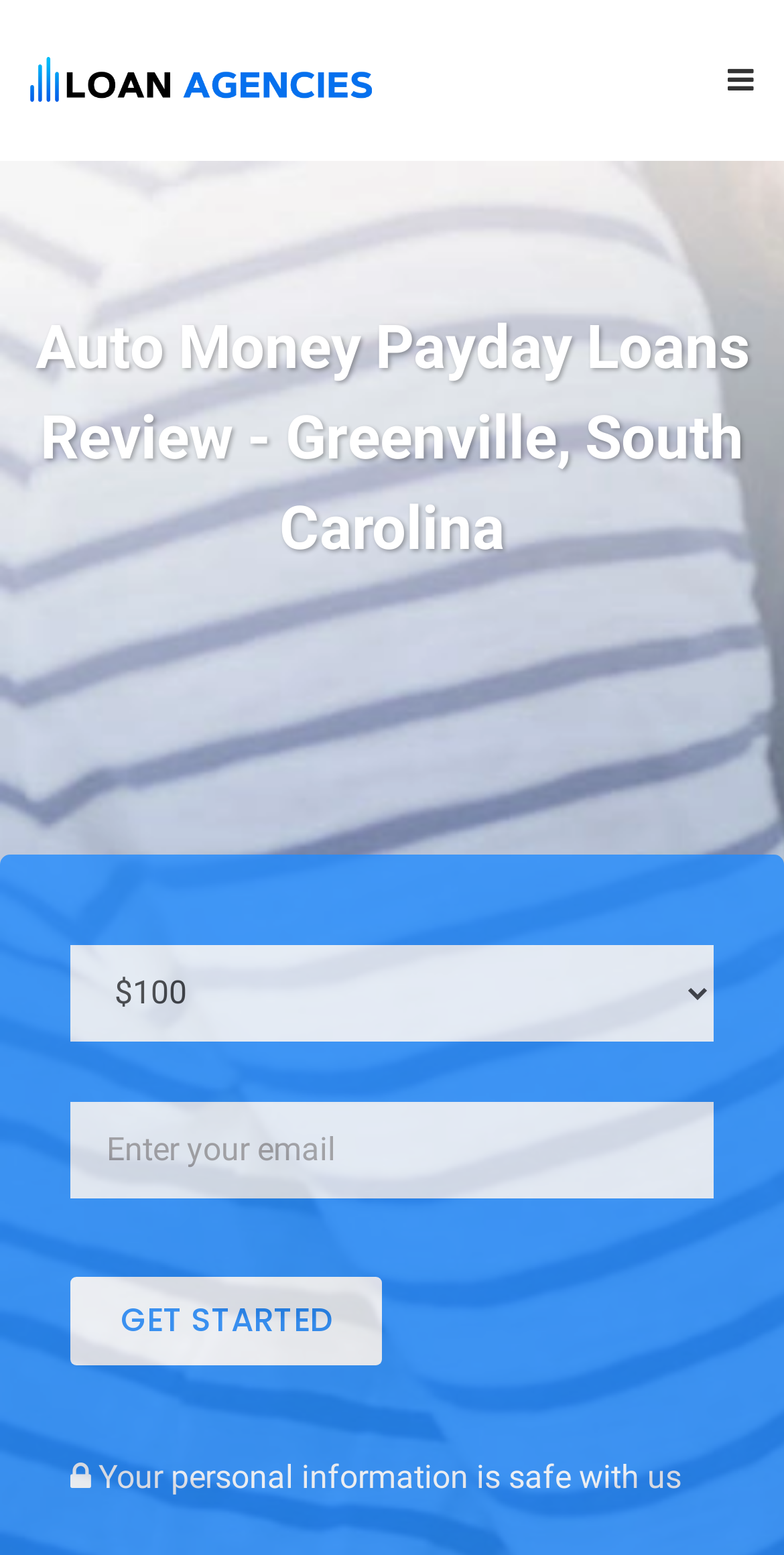Give a comprehensive overview of the webpage, including key elements.

The webpage is a review page for Auto Money Payday Loans in Greenville, South Carolina. At the top left corner, there is a logo image with a corresponding link. Next to the logo, there is a horizontal navigation menu with five links: HOME, ABOUT, APR CALCULATOR, FAQ, and CONTACT. 

Below the navigation menu, there is a heading that displays the title of the webpage, "Auto Money Payday Loans Review - Greenville, South Carolina". 

In the middle of the page, there is a form with a combobox, a textbox to enter an email address, and a "GET STARTED" button. The combobox is not expanded, and the textbox has a placeholder text "Enter your email". 

At the bottom of the page, there is a static text that assures users that their personal information is safe with the company.